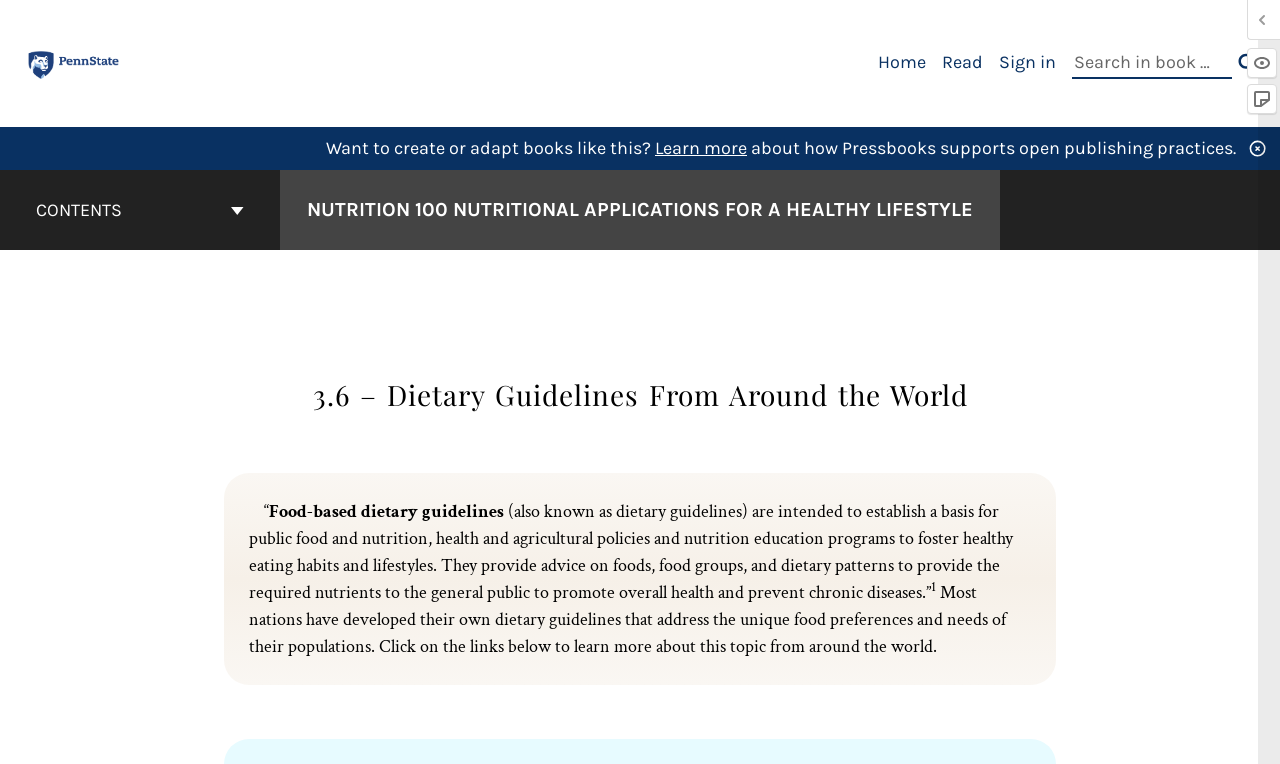Please answer the following question using a single word or phrase: 
What is the title of the book being discussed?

Nutrition 100 Nutritional Applications for a Healthy Lifestyle